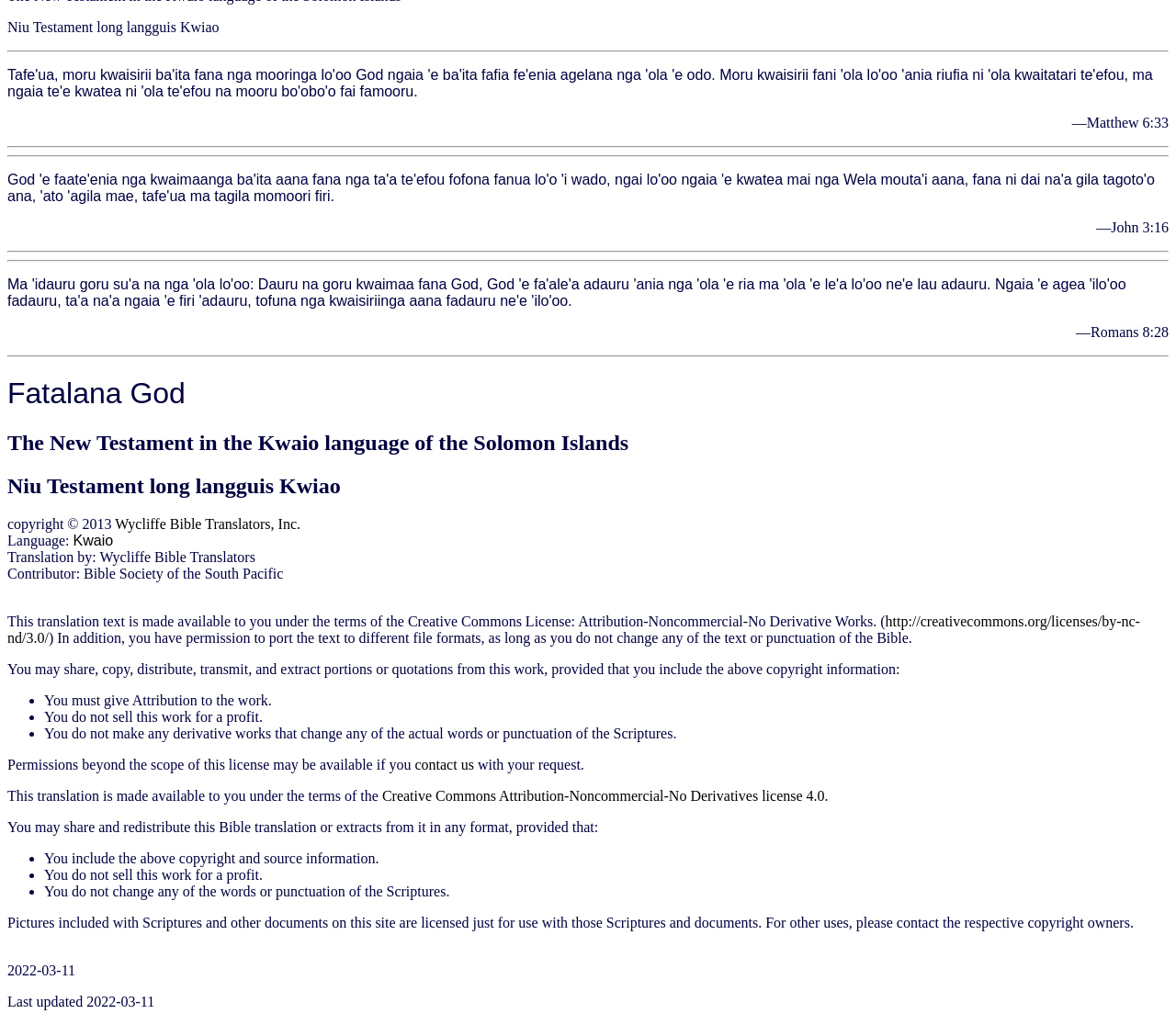Calculate the bounding box coordinates of the UI element given the description: "contact us".

[0.353, 0.739, 0.403, 0.754]